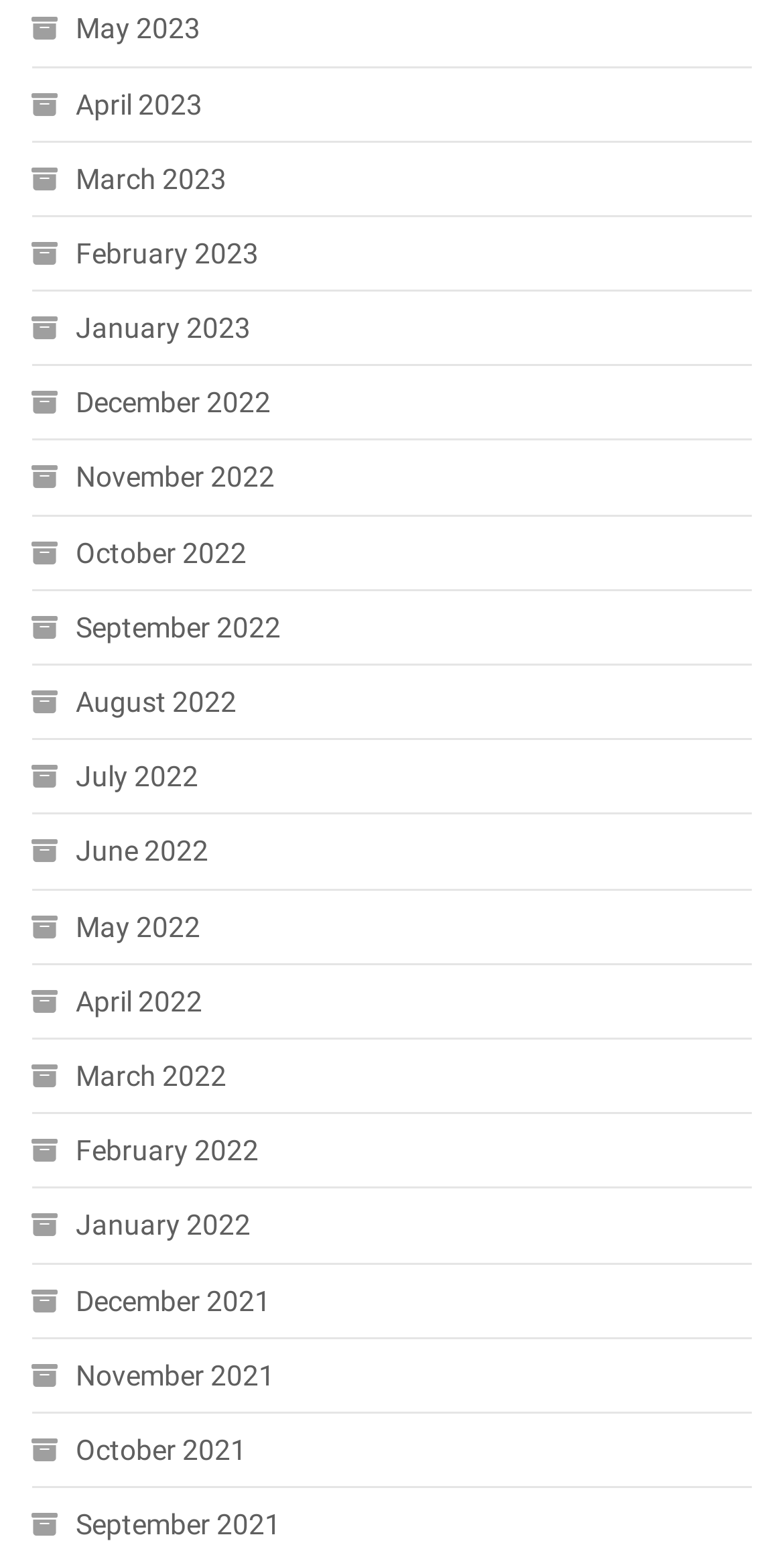Identify the bounding box coordinates of the area that should be clicked in order to complete the given instruction: "View April 2022". The bounding box coordinates should be four float numbers between 0 and 1, i.e., [left, top, right, bottom].

[0.04, 0.633, 0.258, 0.666]